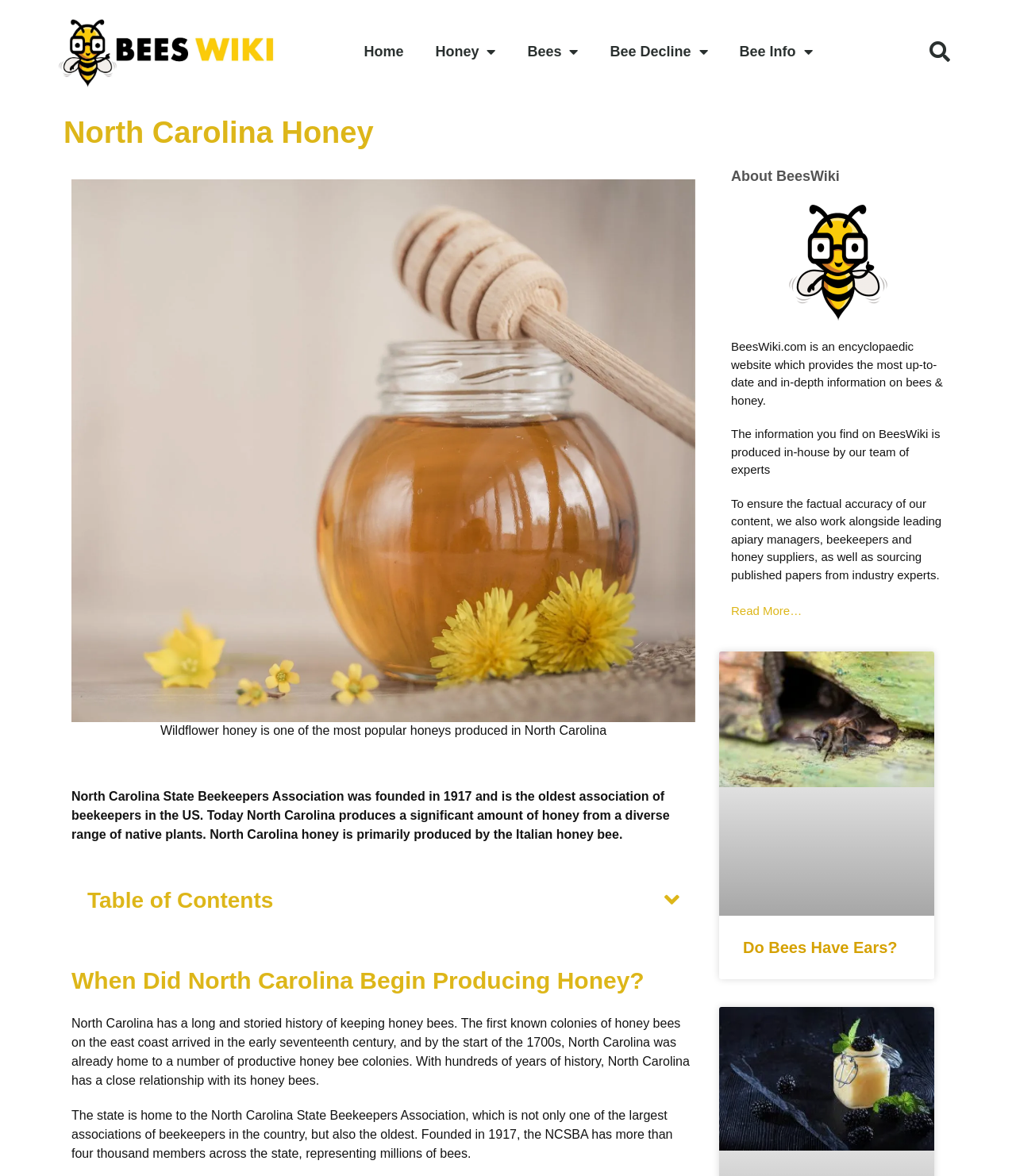Locate the bounding box of the UI element described in the following text: "Bees".

[0.503, 0.01, 0.585, 0.077]